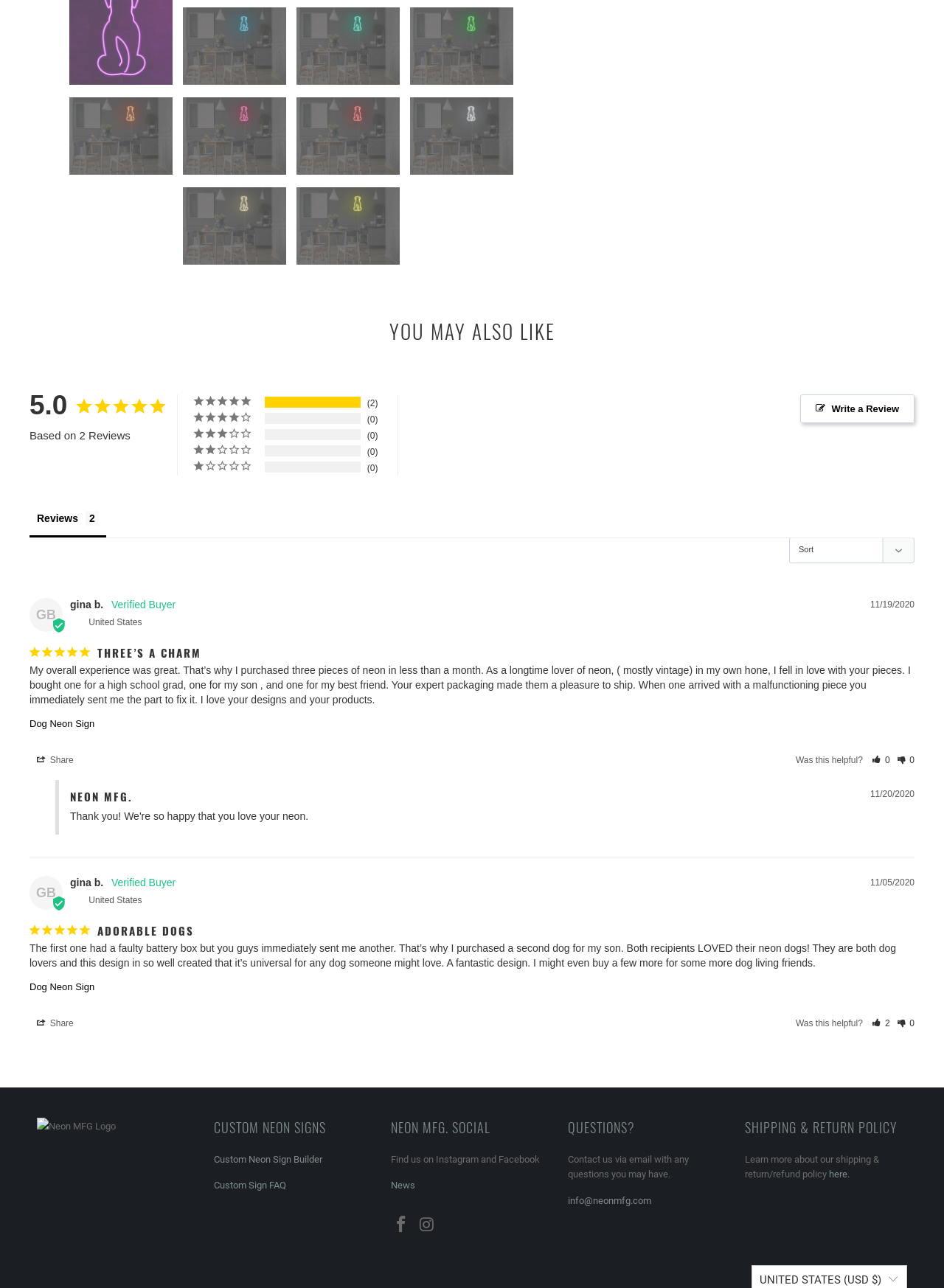What is the topic of the reviews on this page?
Please ensure your answer is as detailed and informative as possible.

I read the review texts and saw that both reviews are talking about a 'Dog LED Neon Sign', so I concluded that the topic of the reviews on this page is the Dog LED Neon Sign product.